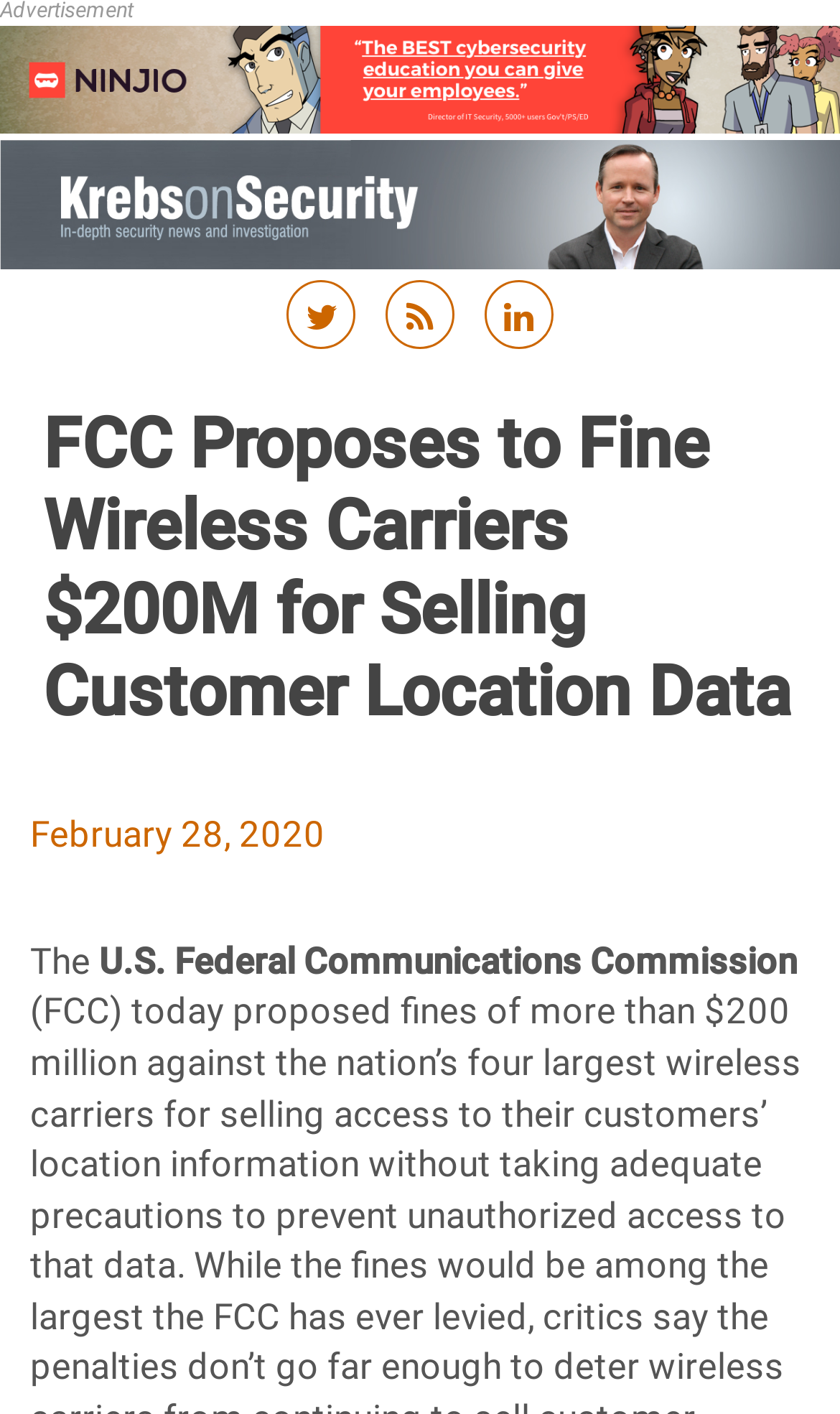Generate a thorough caption detailing the webpage content.

The webpage is about a news article titled "FCC Proposes to Fine Wireless Carriers $200M for Selling Customer Location Data" on the Krebs on Security website. At the top of the page, there are two images, one of which is the website's logo, and a link to an unknown destination. Below the images, there are three social media links, represented by icons, positioned horizontally next to each other.

The main content of the page starts with a heading that repeats the title of the article, followed by a subheading that includes the date "February 28, 2020". The article's text begins with the phrase "The U.S. Federal Communications Commission" and continues below.

On the top-right side of the page, there is a "Skip to content" link, allowing users to bypass the header and navigation sections and jump directly to the main content.